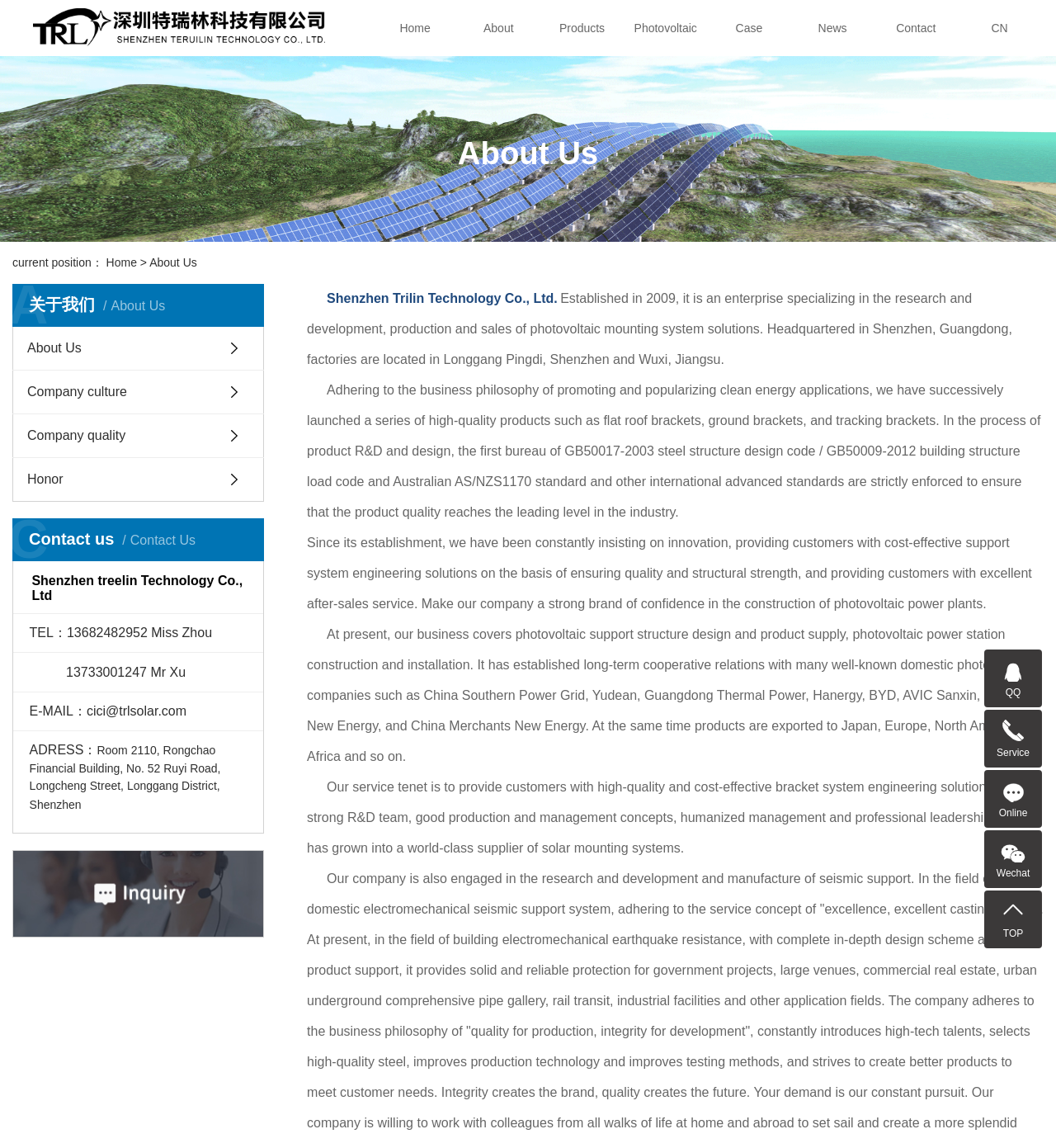Provide the bounding box coordinates for the area that should be clicked to complete the instruction: "Click the 'Online' link".

[0.932, 0.671, 0.987, 0.721]